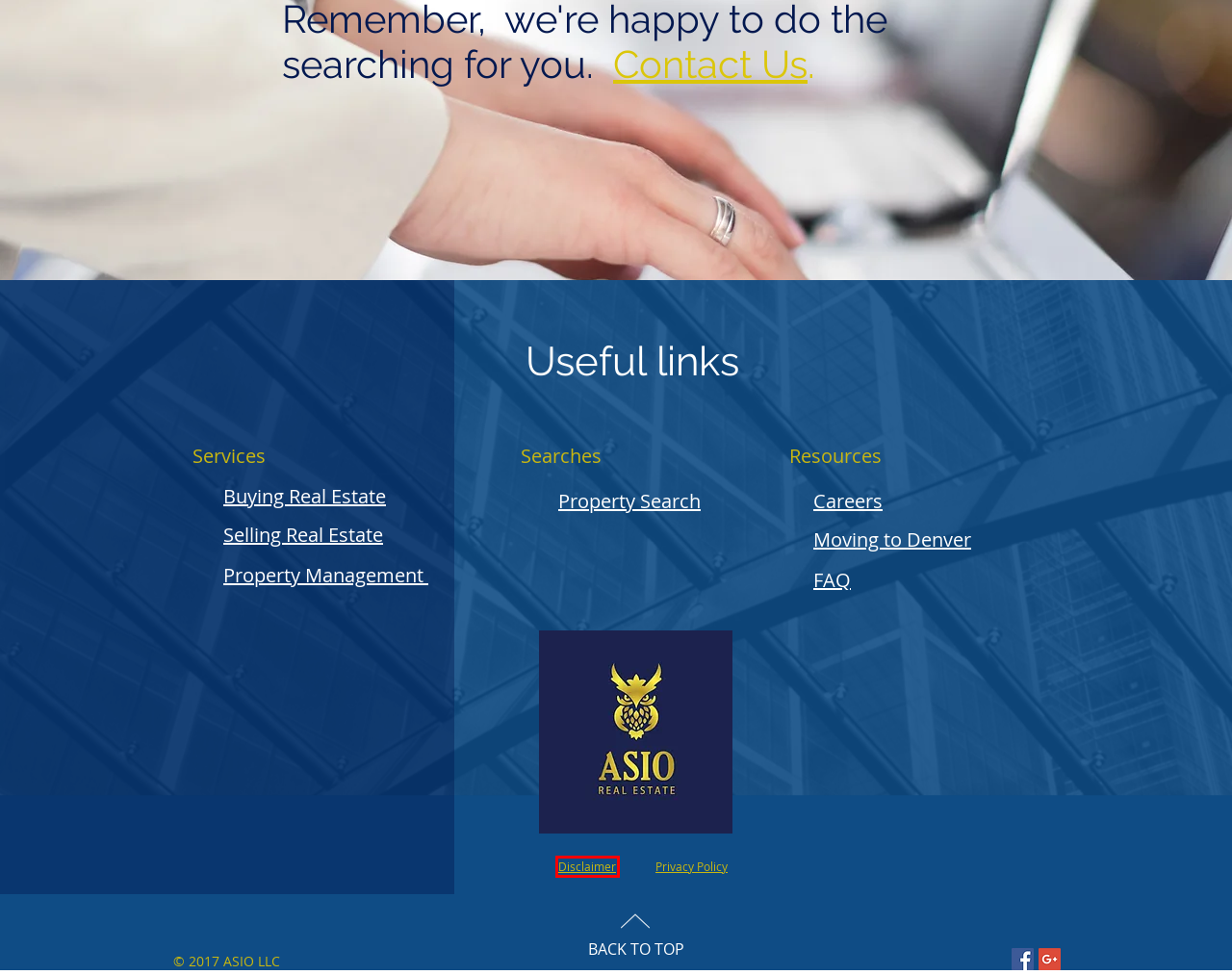You are given a screenshot of a webpage with a red rectangle bounding box around an element. Choose the best webpage description that matches the page after clicking the element in the bounding box. Here are the candidates:
A. Disclaimer | ASIO Real Estate
B. Property Mgmt | ASIO Real Estate
C. Buying | ASIO Real Estate
D. Privacy Policy | ASIO Real Estate
E. FAQ | ASIO Real Estate
F. Contact Us  720-900-1377 | ASIO Real Estate
G. Selling | ASIO Real Estate
H. Moving to denver | ASIO Real Estate

A